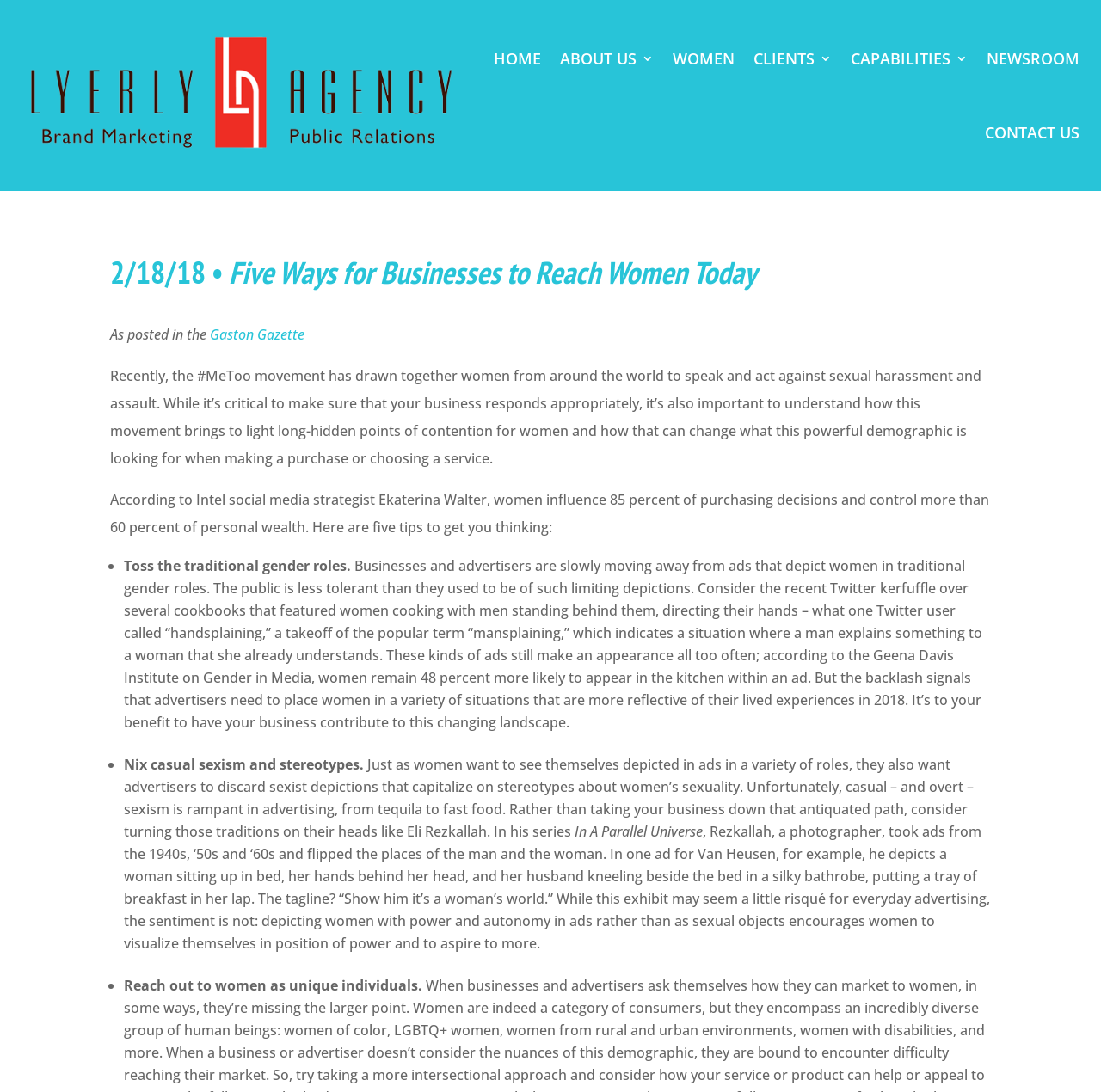Extract the main title from the webpage.

2/18/18 • Five Ways for Businesses to Reach Women Today